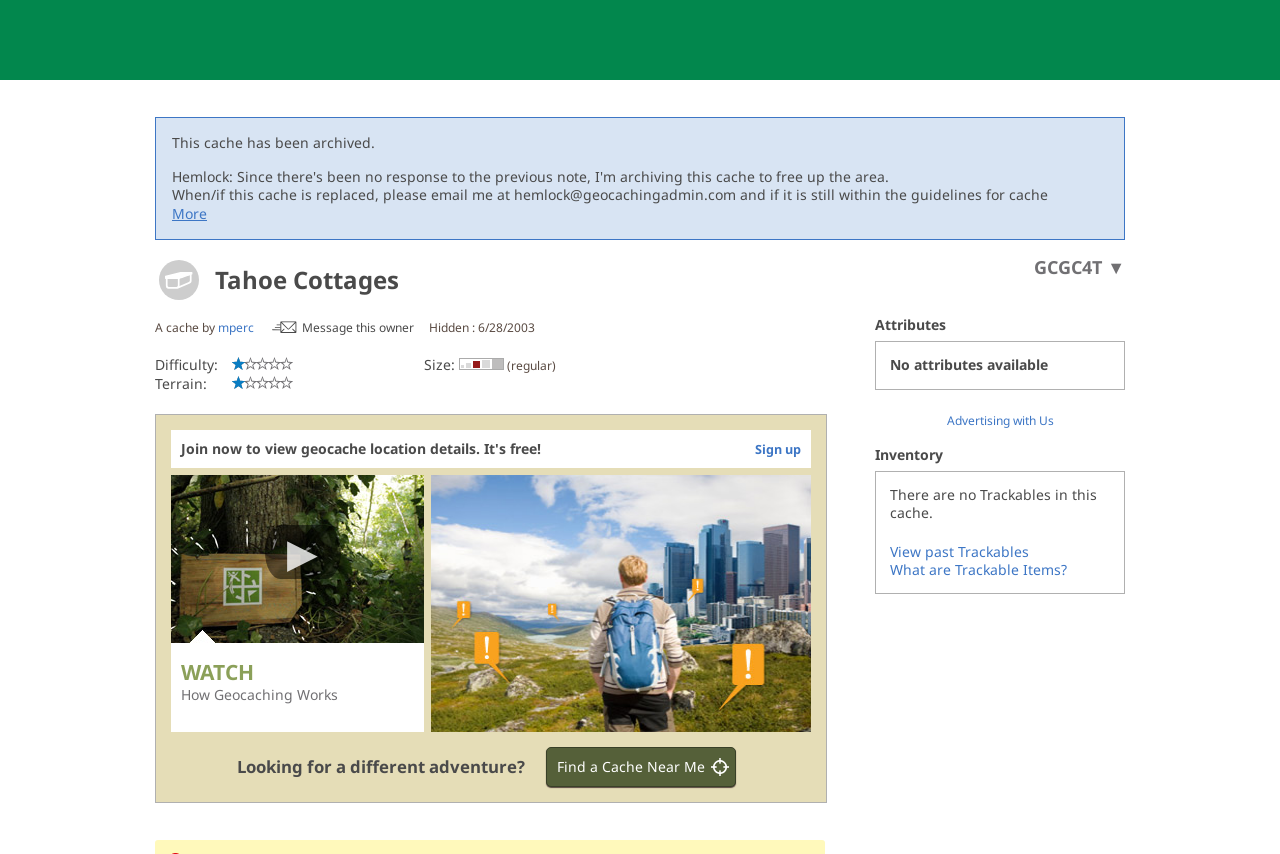Describe the webpage in detail, including text, images, and layout.

This webpage is about a geocache called "Tahoe Cottages Traditional Cache" in California, United States, created by "mperc". At the top, there is a heading with the cache name, followed by a notification that the cache has been archived. Below this, there is a section with information about the cache, including the type, "Traditional Cache", and a link to learn more about geocache types.

To the right of this section, there is a table with details about the cache, including the owner, "mperc", and the date it was hidden, "6/28/2003". Below this table, there are two description lists, one for difficulty and one for terrain, each with a rating of 1 out of 5, represented by an image of a single star. There is also information about the cache size, which is regular.

Further down the page, there is a section with a button to sign up and a link to watch a video about how geocaching works. Below this, there is an image, and then a section with a heading "Attributes" and a message that no attributes are available. Next to this, there is a section with a heading "Inventory" and a message that there are no trackables in this cache, along with links to view past trackables and learn more about trackable items.

At the bottom of the page, there is a section with a heading "WATCH" and a link to find a cache near me, along with a button to do so. There is also a link to advertise with us.